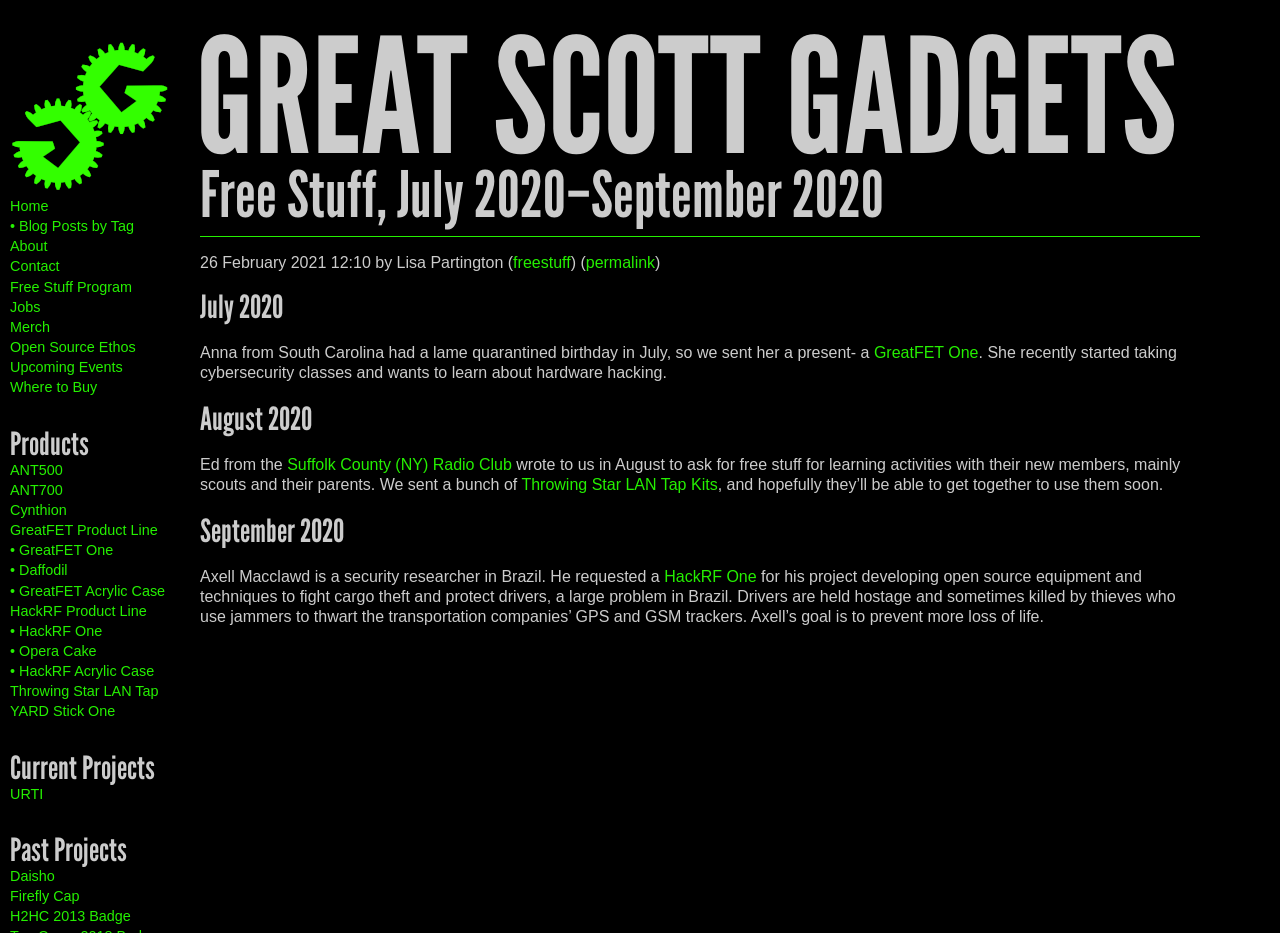From the element description: "freestuff", extract the bounding box coordinates of the UI element. The coordinates should be expressed as four float numbers between 0 and 1, in the order [left, top, right, bottom].

[0.401, 0.272, 0.446, 0.29]